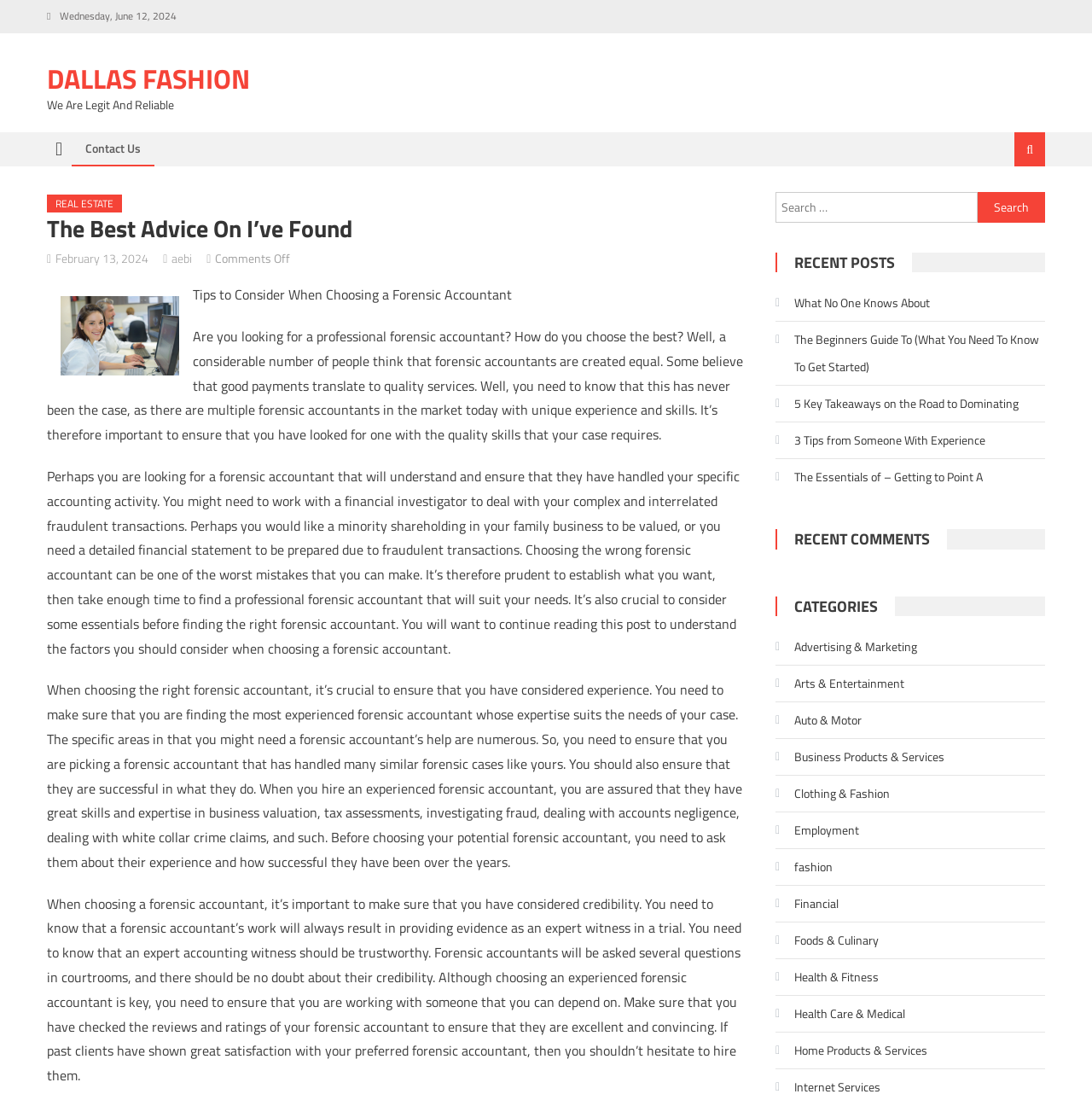Identify the bounding box coordinates of the region that needs to be clicked to carry out this instruction: "Contact Us". Provide these coordinates as four float numbers ranging from 0 to 1, i.e., [left, top, right, bottom].

[0.066, 0.121, 0.141, 0.15]